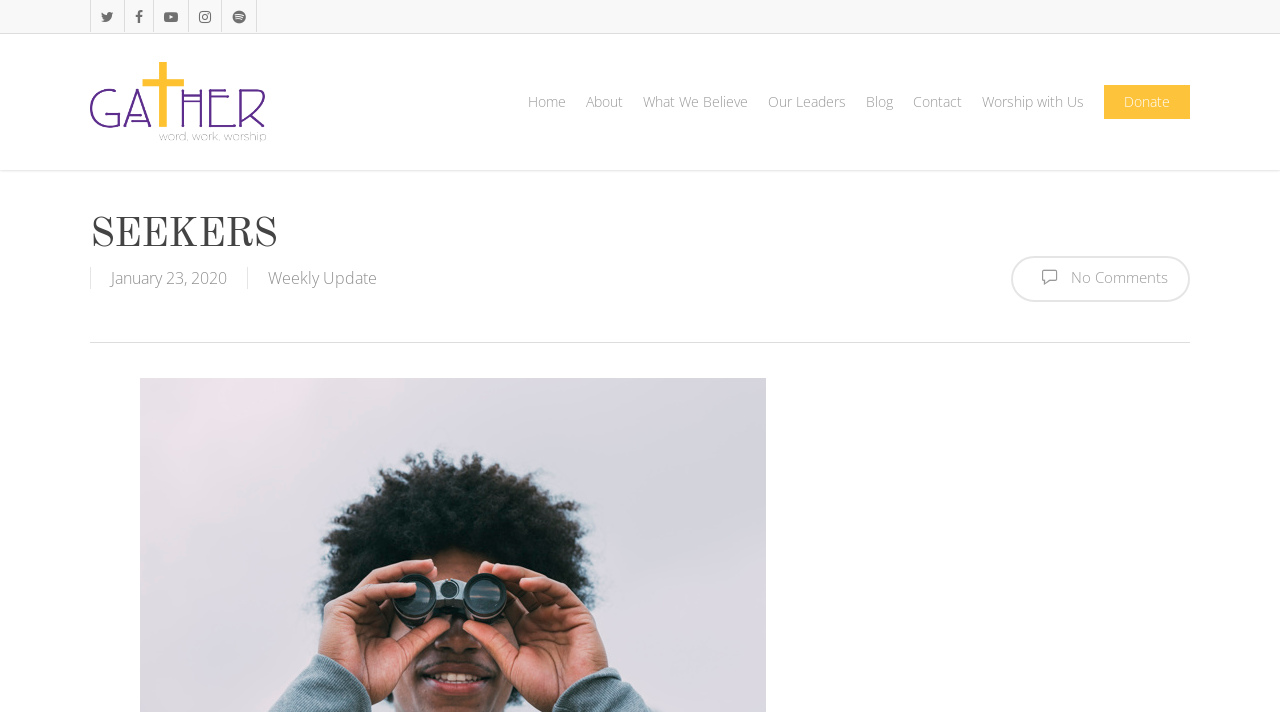Please answer the following question using a single word or phrase: How many comments are there on the latest article?

No Comments